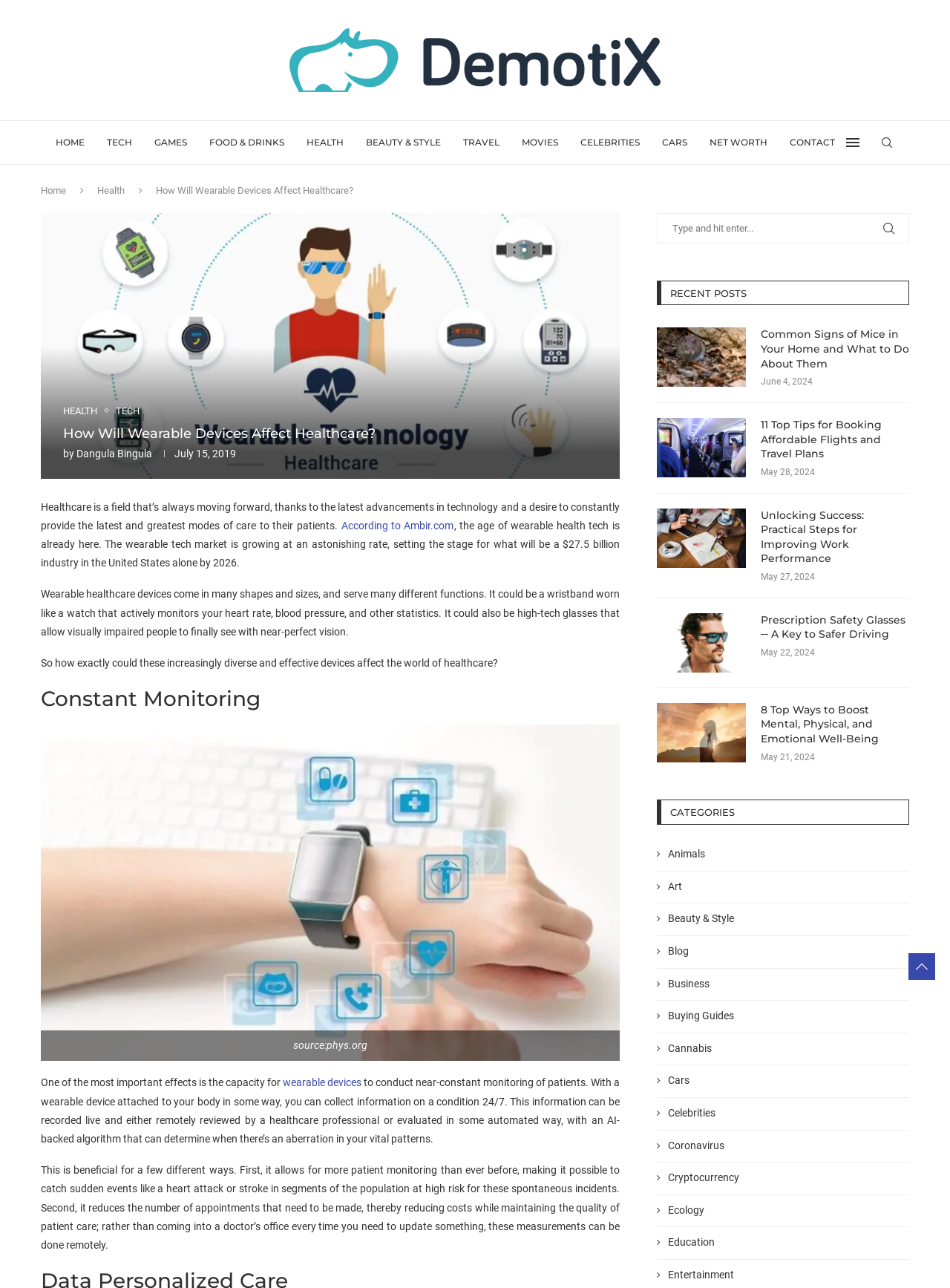Show the bounding box coordinates of the region that should be clicked to follow the instruction: "Read the article 'How Will Wearable Devices Affect Healthcare?'."

[0.164, 0.144, 0.372, 0.152]